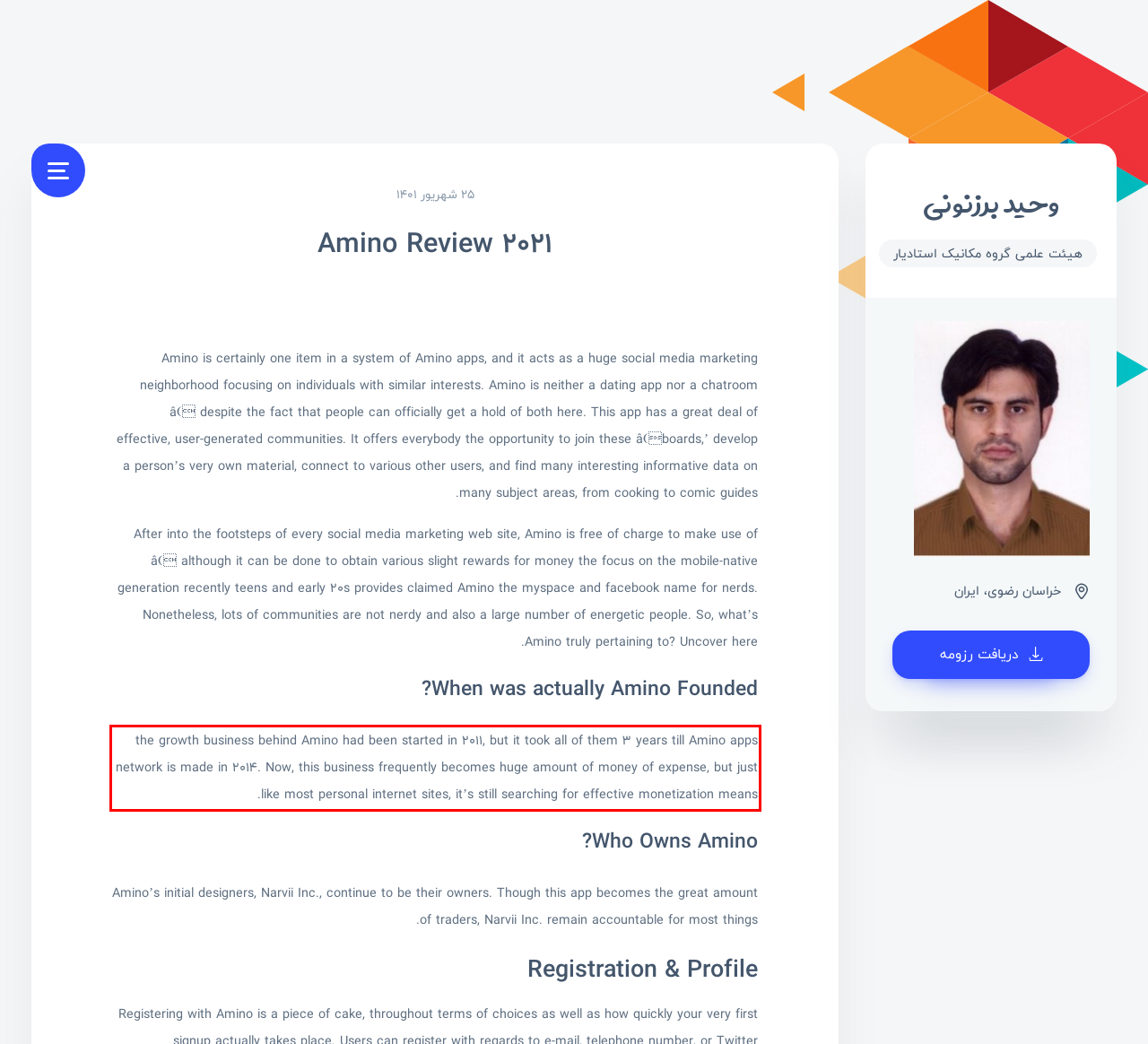Given a screenshot of a webpage with a red bounding box, extract the text content from the UI element inside the red bounding box.

the growth business behind Amino had been started in 2011, but it took all of them 3 years till Amino apps network is made in 2014. Now, this business frequently becomes huge amount of money of expense, but just like most personal internet sites, it’s still searching for effective monetization means.